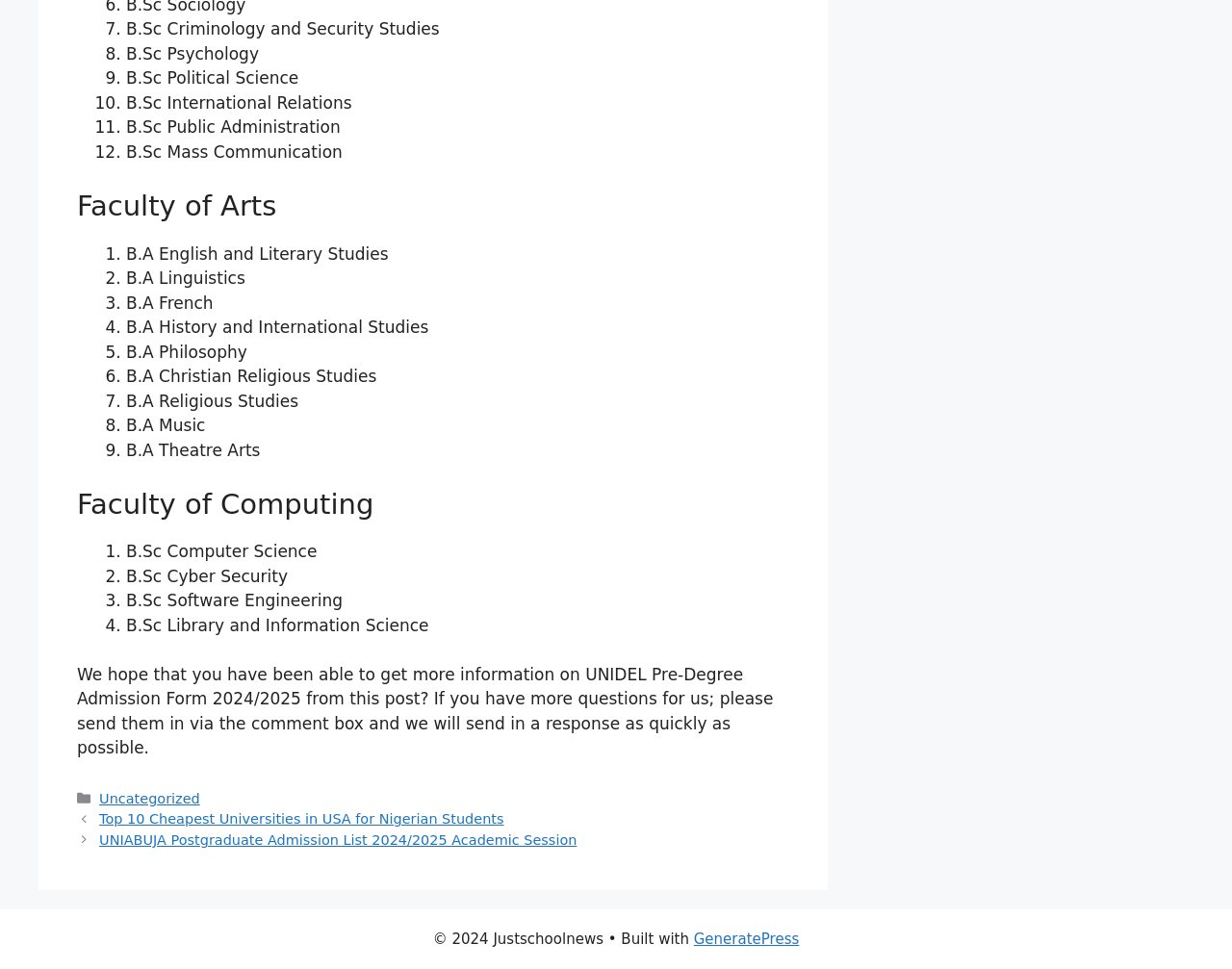How many courses are listed under the Faculty of Computing?
Can you give a detailed and elaborate answer to the question?

I counted the number of ListMarker elements and their corresponding StaticText elements under the heading element 'Faculty of Computing'. There are 4 courses listed: B.Sc Computer Science, B.Sc Cyber Security, B.Sc Software Engineering, and B.Sc Library and Information Science.